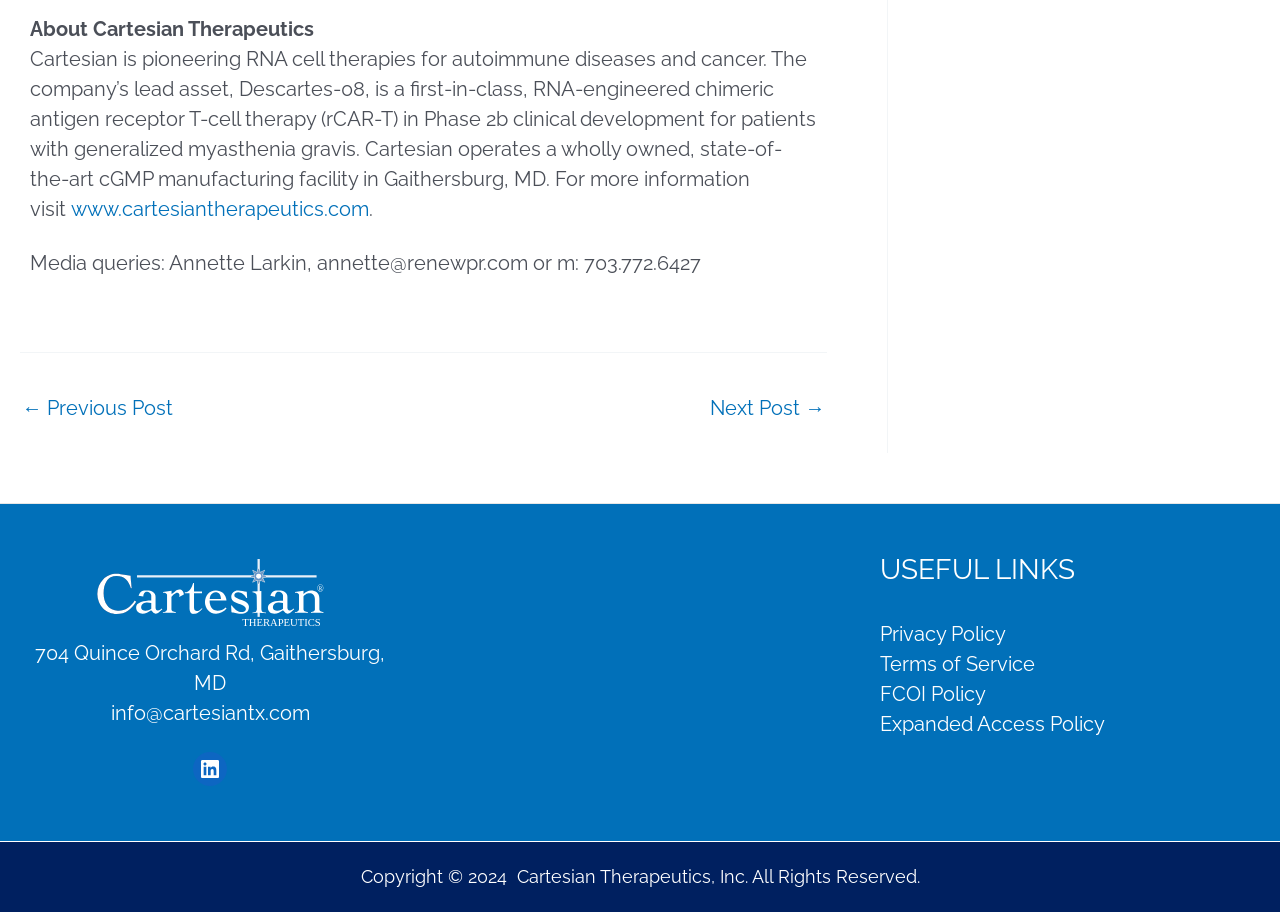Please identify the bounding box coordinates for the region that you need to click to follow this instruction: "View LinkedIn page".

[0.151, 0.824, 0.177, 0.862]